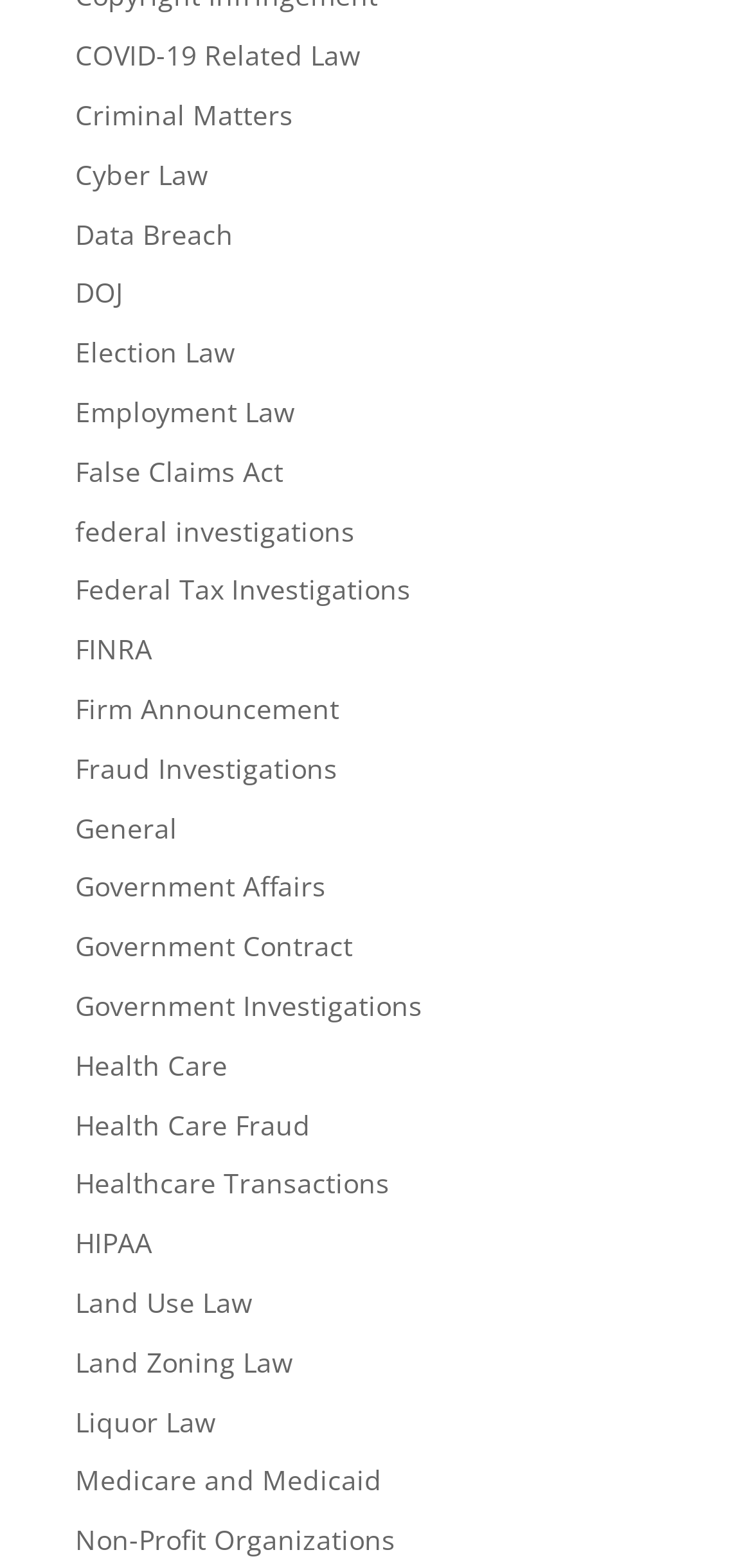Determine the bounding box coordinates for the area you should click to complete the following instruction: "Go to the Articles page".

None